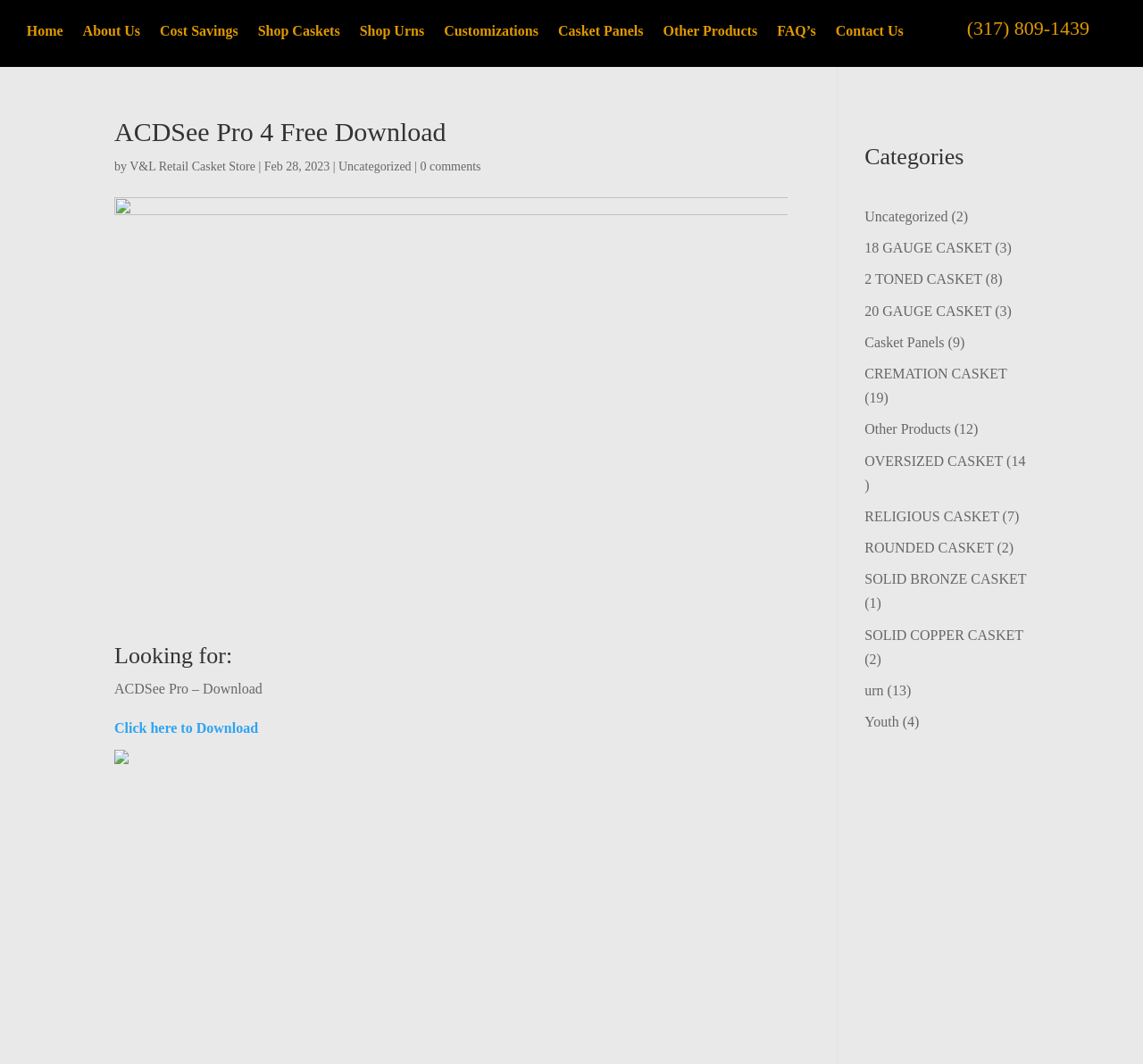Craft a detailed narrative of the webpage's structure and content.

This webpage is about V&L Retail Casket Store, with a focus on ACDSee Pro 4 Free Download. At the top, there is a navigation menu with 11 links, including "Home", "About Us", "Cost Savings", and others, aligned horizontally across the page. Below the navigation menu, there is a heading "ACDSee Pro 4 Free Download" followed by some text and a link to "V&L Retail Casket Store". 

On the left side of the page, there is a section with a heading "Looking for:" and a link to "Click here to Download" below it. This section is separated from the rest of the content by a small gap. 

On the right side of the page, there is a section with a heading "Categories" followed by a list of links to different categories, such as "Uncategorized", "18 GAUGE CASKET", "2 TONED CASKET", and others. Each category link is accompanied by a text indicating the number of products in that category. 

At the bottom of the page, there is a phone number "(317) 809-1439" and some non-descriptive text elements. There is also an image, but its content is not described.